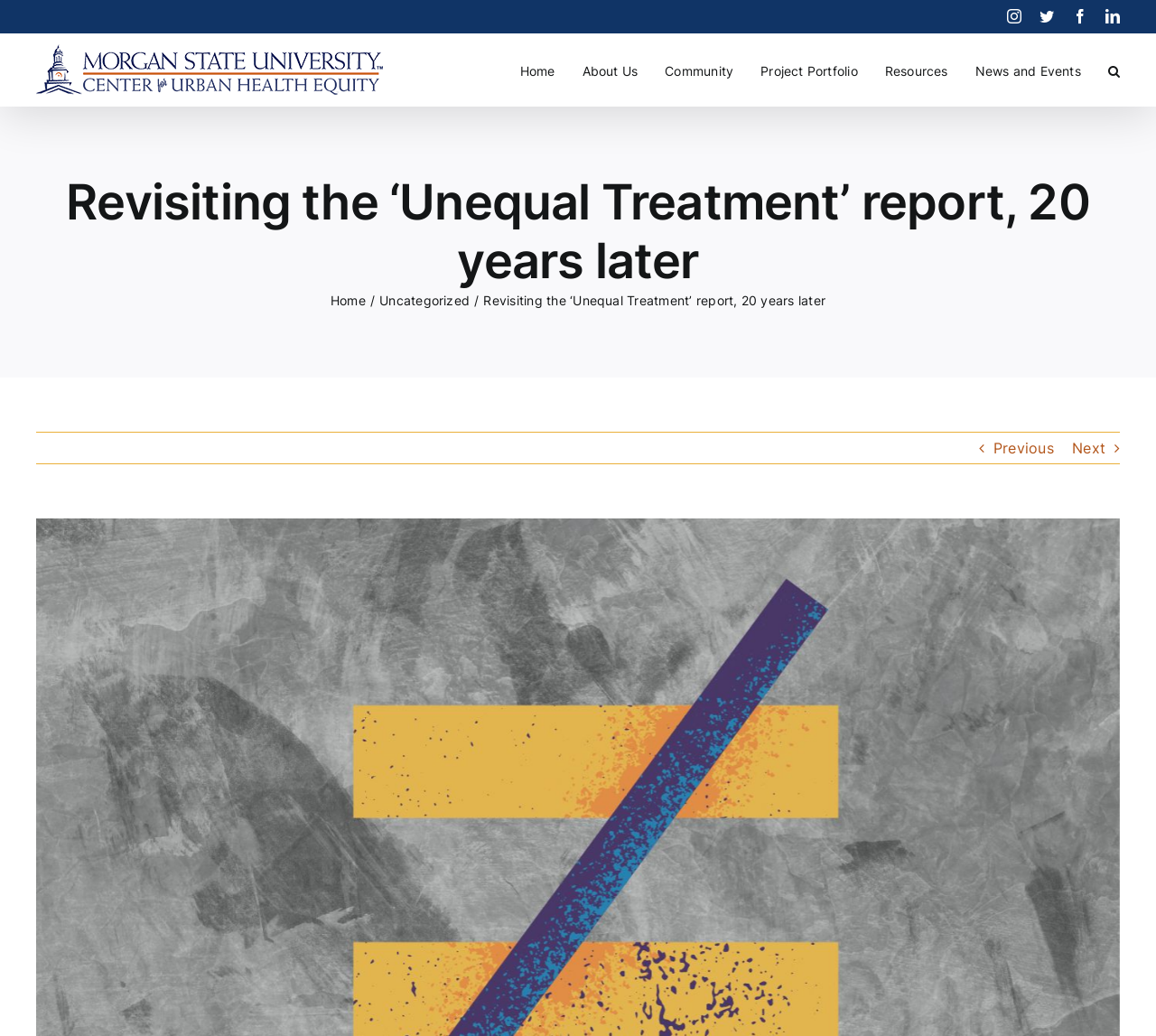Identify the bounding box for the UI element that is described as follows: "WS : Periodics".

None